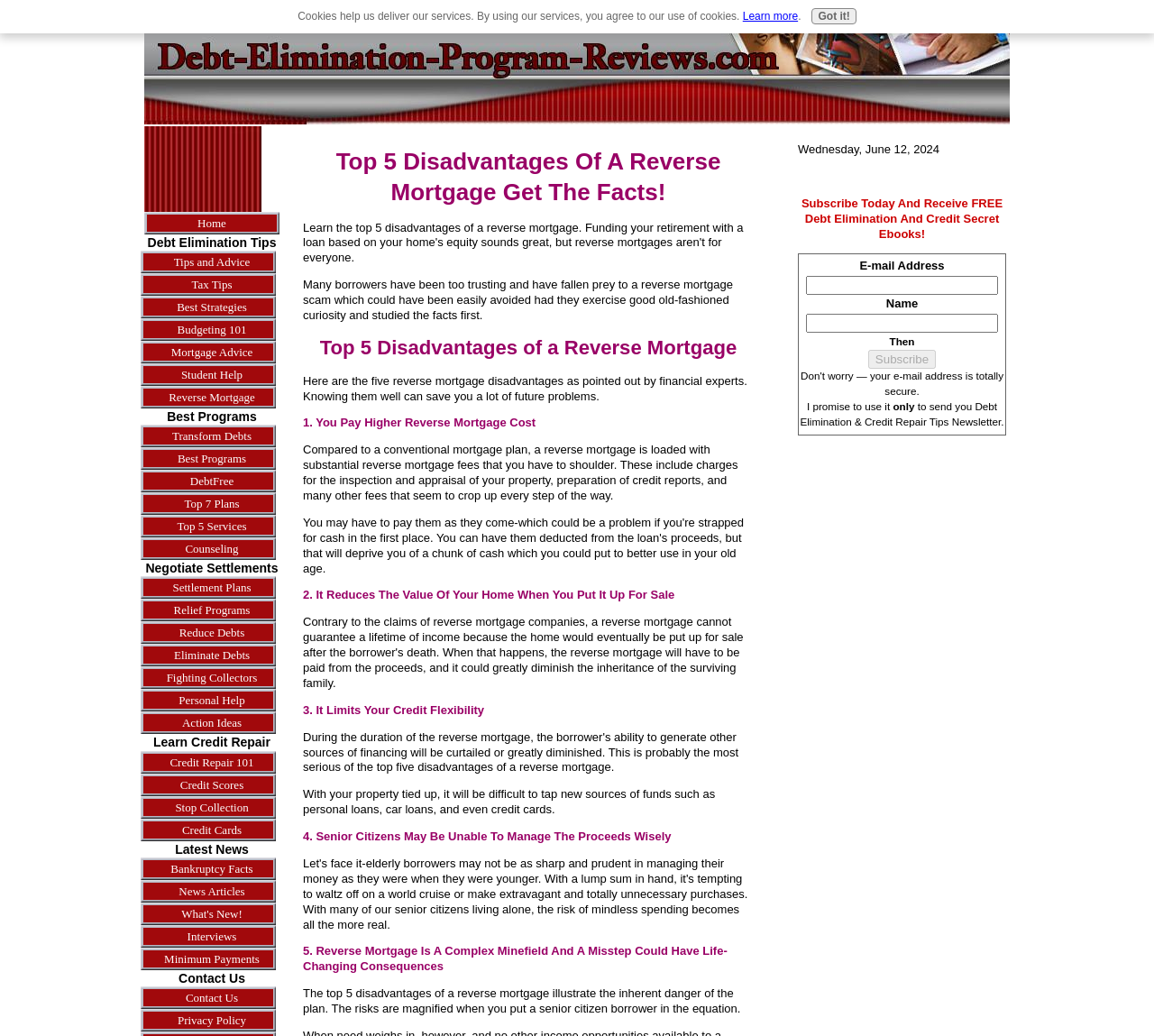Can you identify and provide the main heading of the webpage?

Top 5 Disadvantages Of A Reverse Mortgage Get The Facts!